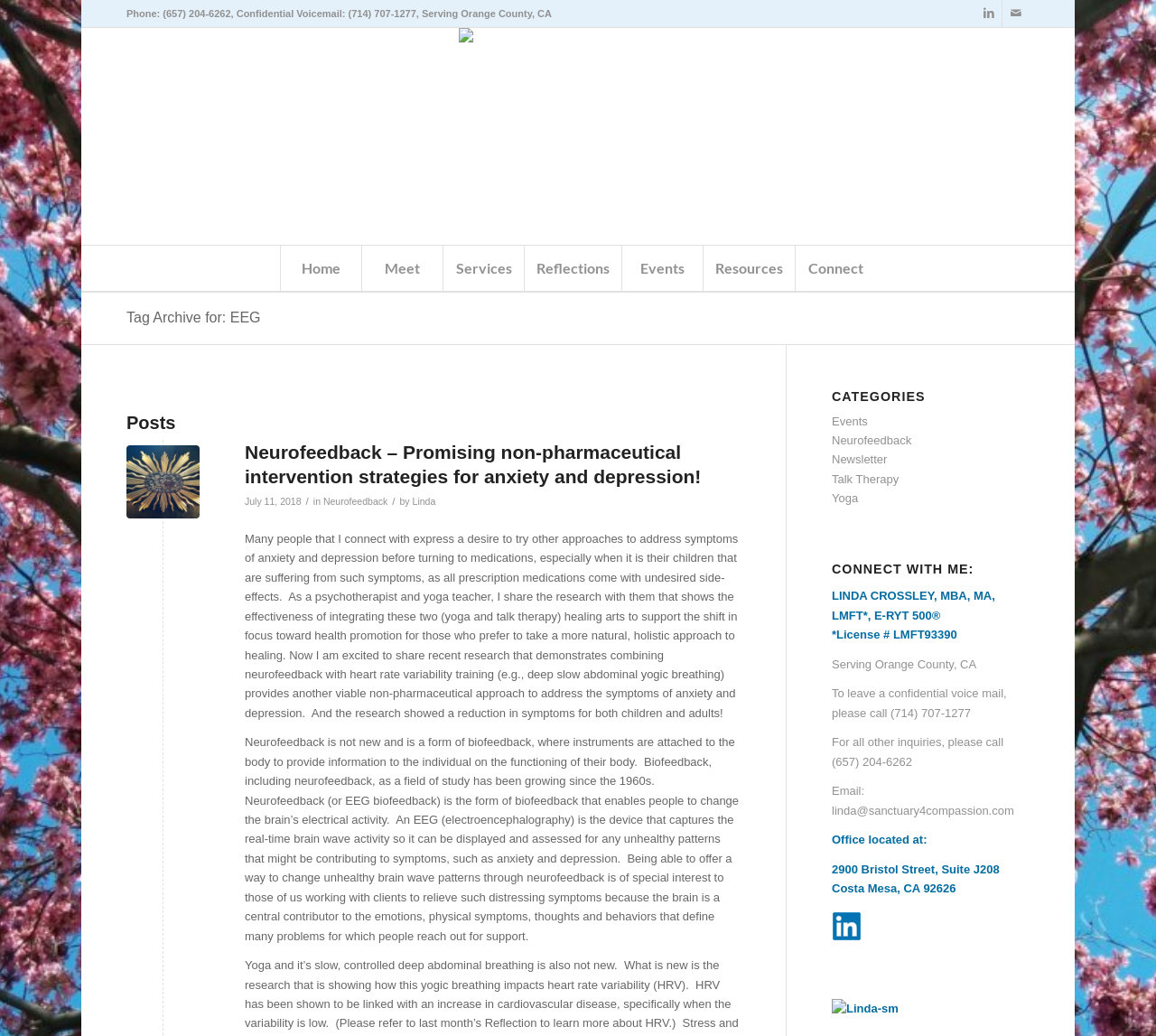Please provide a comprehensive answer to the question below using the information from the image: How many menu items are there in the vertical menu?

I found the number of menu items in the vertical menu by counting the menuitem elements inside the menu element, which are 'Home', 'Meet', 'Services', 'Reflections', 'Events', 'Resources', and 'Connect'.